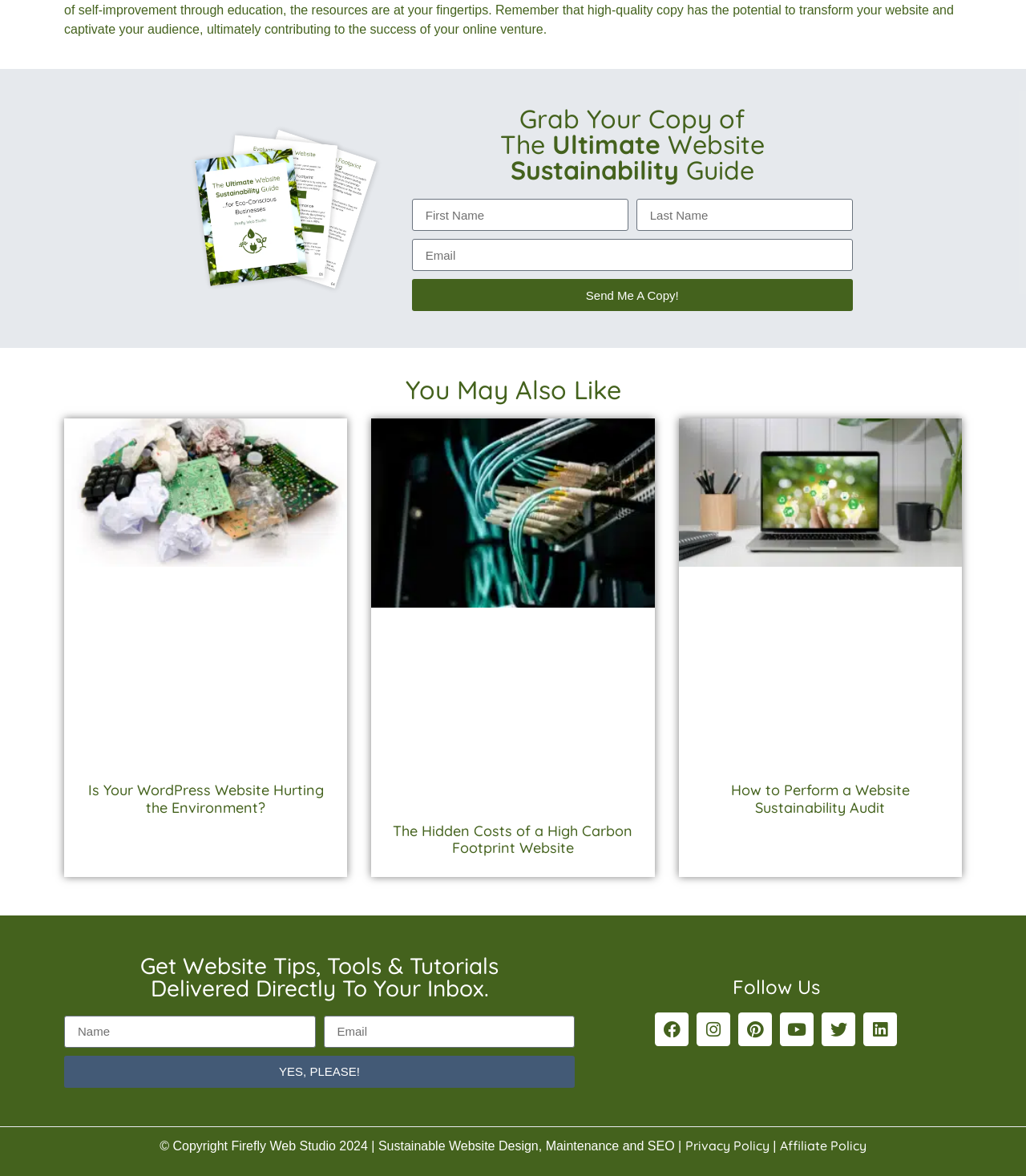Please use the details from the image to answer the following question comprehensively:
What is the purpose of the form with 'First Name' and 'Email' fields?

The form with 'First Name' and 'Email' fields is located above the button 'Send Me A Copy!' and is likely used to collect user information in order to send them a copy of the guide.